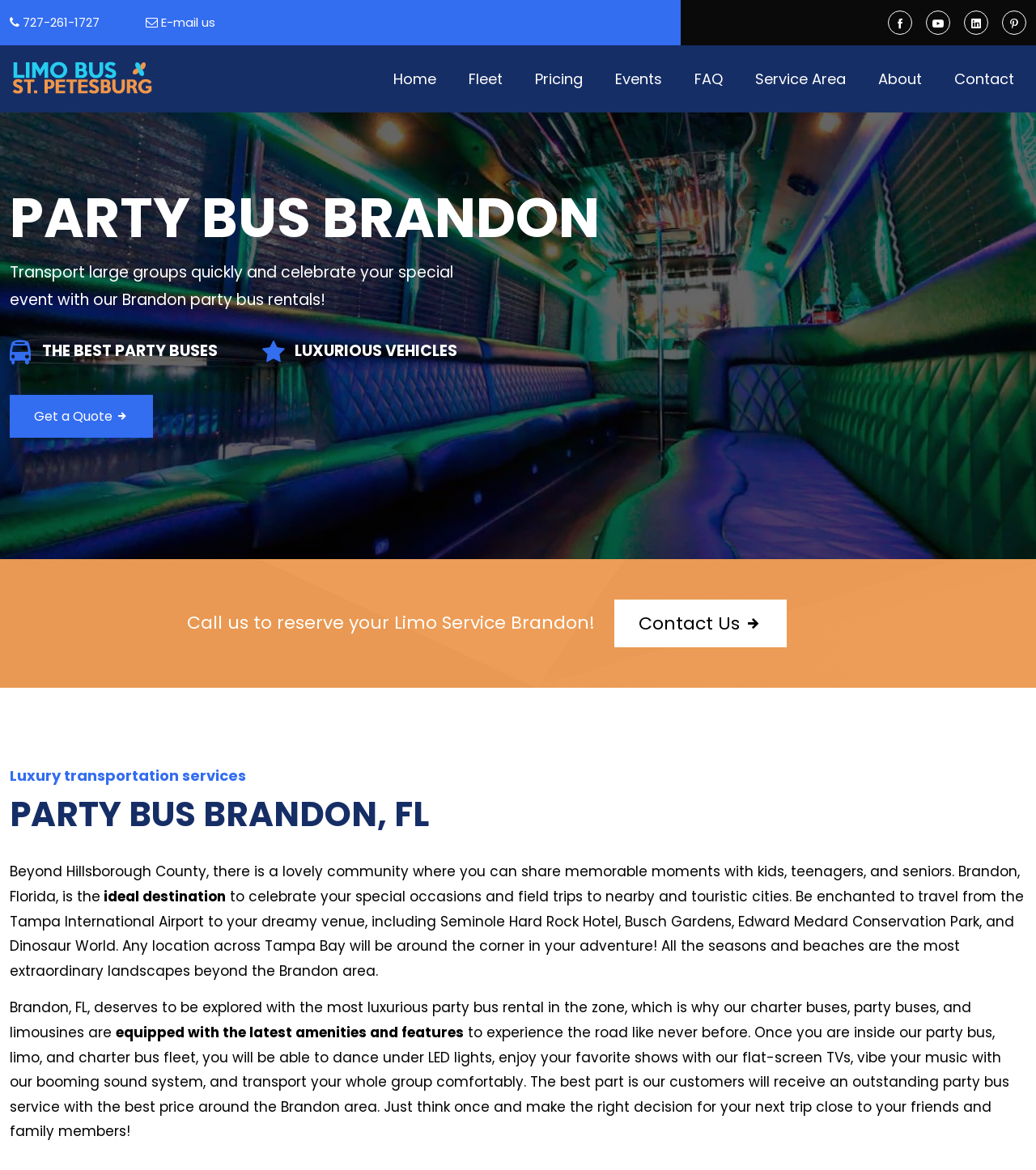Please pinpoint the bounding box coordinates for the region I should click to adhere to this instruction: "Call the phone number".

[0.022, 0.012, 0.096, 0.026]